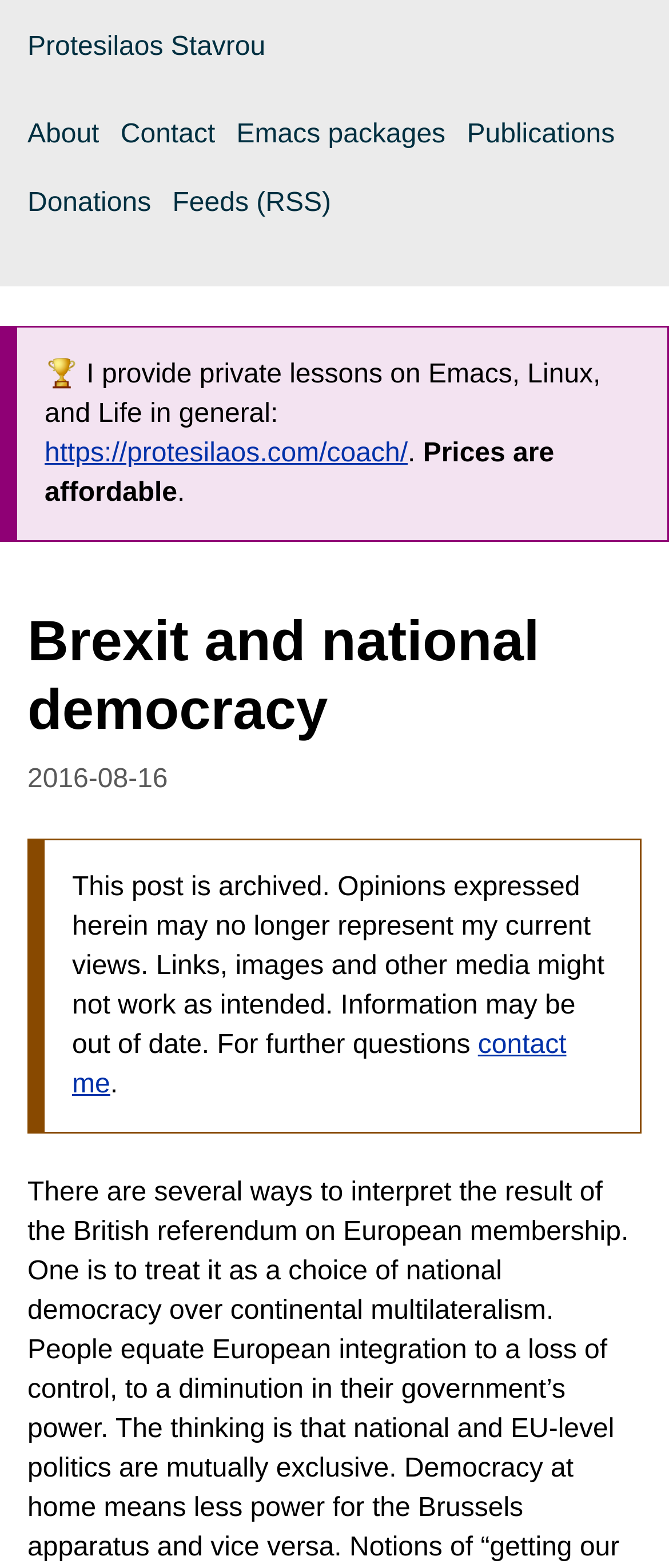Could you determine the bounding box coordinates of the clickable element to complete the instruction: "view publications"? Provide the coordinates as four float numbers between 0 and 1, i.e., [left, top, right, bottom].

[0.698, 0.077, 0.919, 0.095]